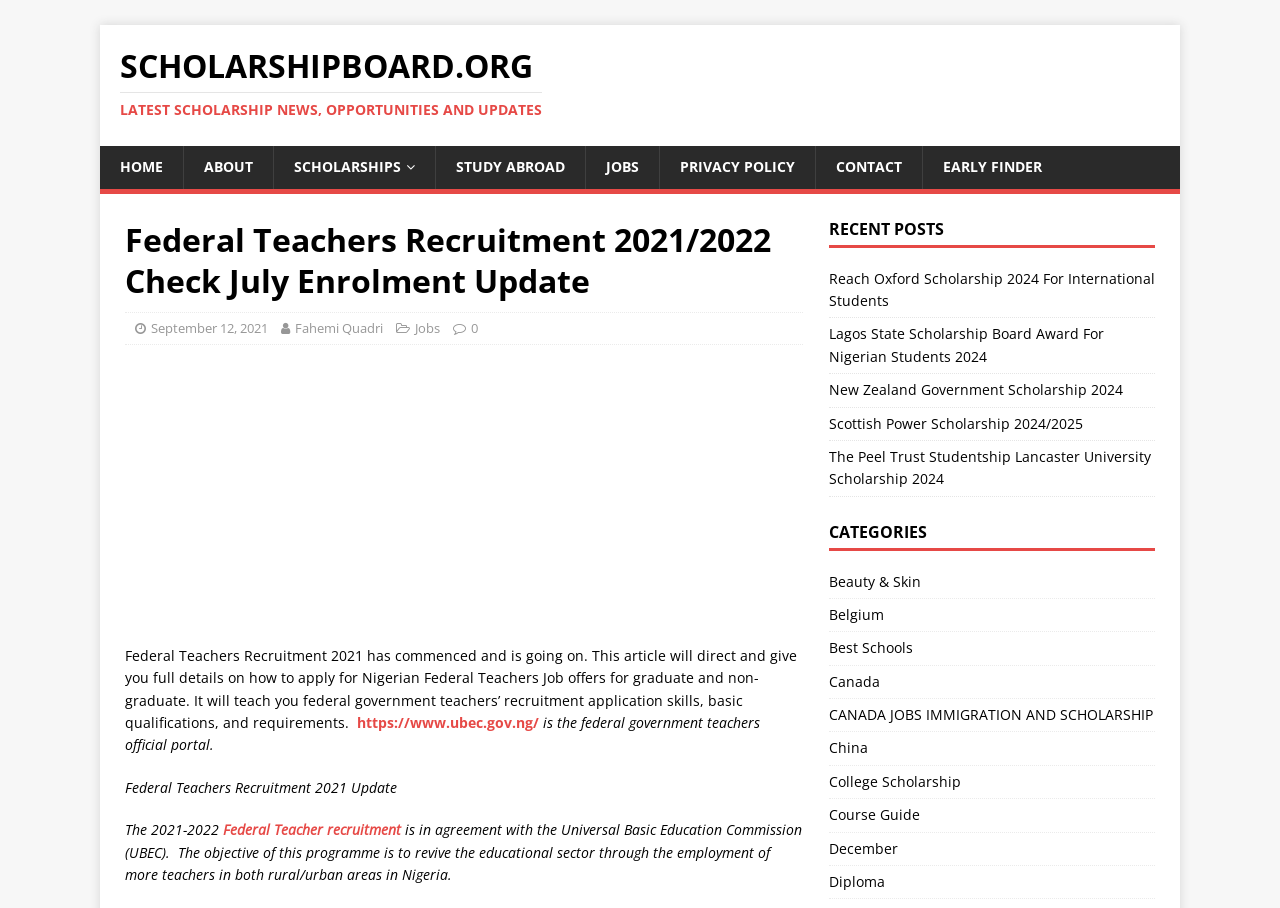Please provide the bounding box coordinates for the element that needs to be clicked to perform the following instruction: "Visit the official portal of UBEC". The coordinates should be given as four float numbers between 0 and 1, i.e., [left, top, right, bottom].

[0.279, 0.785, 0.421, 0.806]